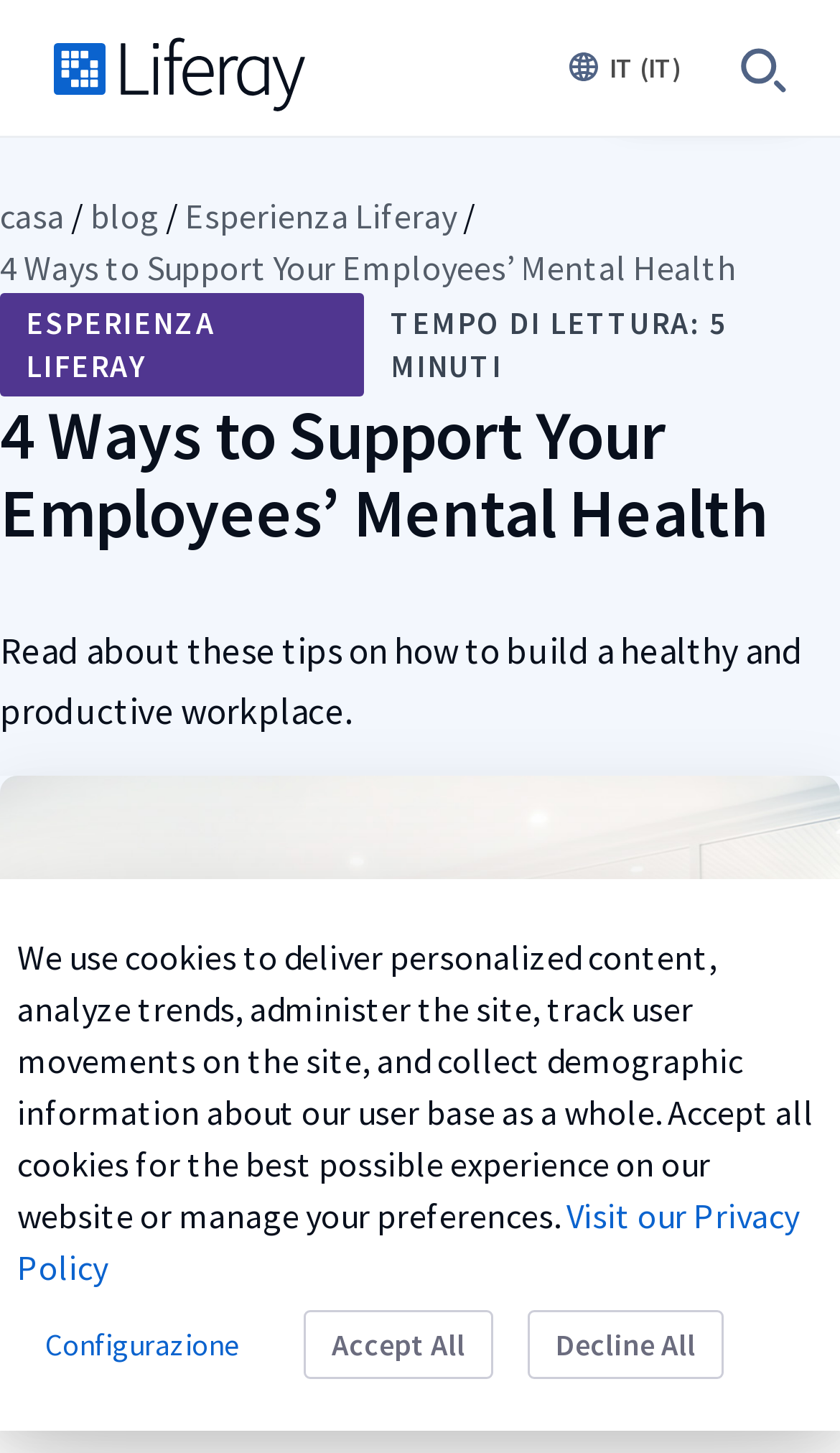Specify the bounding box coordinates of the element's area that should be clicked to execute the given instruction: "Discover the customer success stories". The coordinates should be four float numbers between 0 and 1, i.e., [left, top, right, bottom].

[0.108, 0.404, 0.918, 0.509]